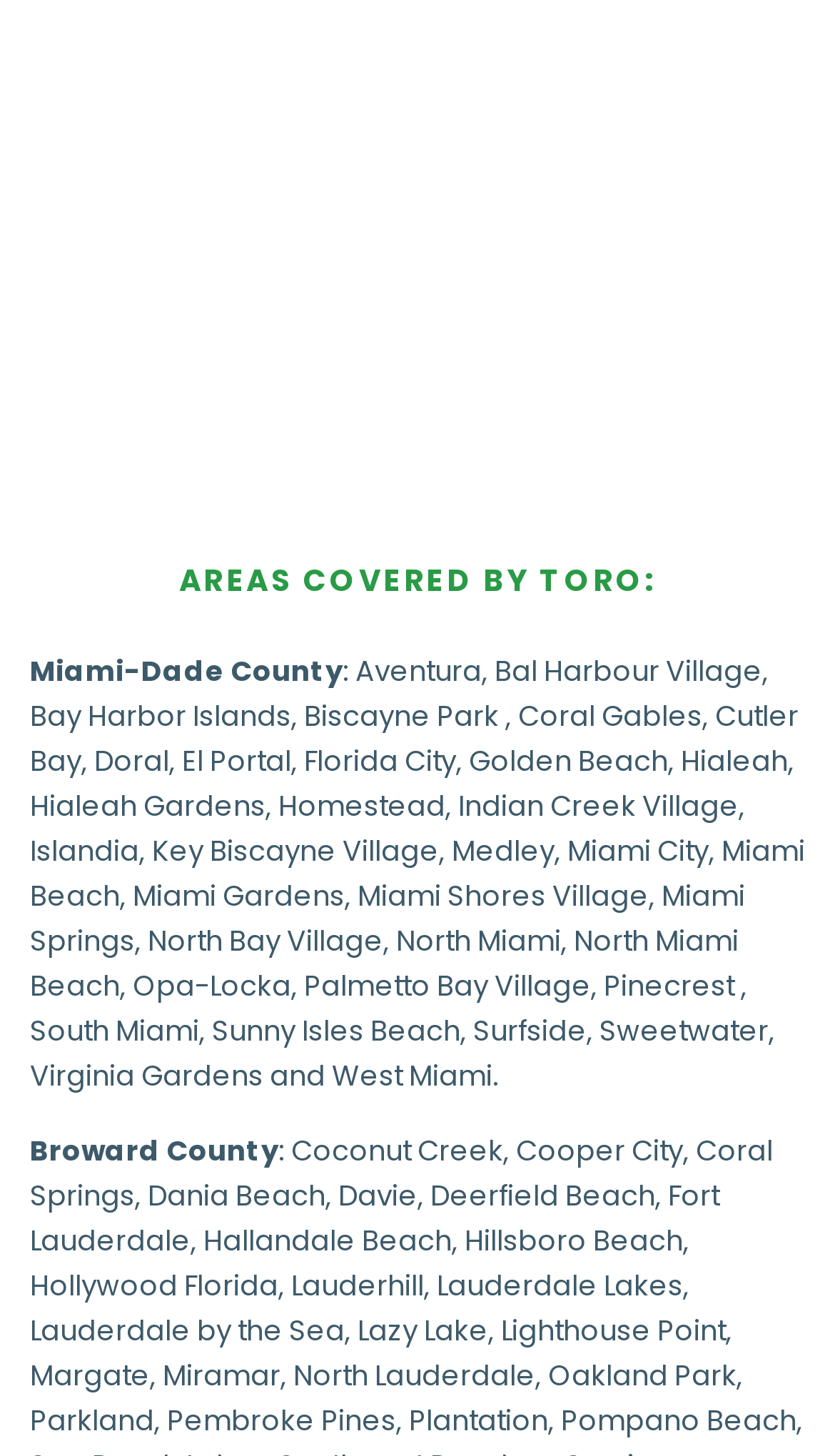Please find the bounding box coordinates (top-left x, top-left y, bottom-right x, bottom-right y) in the screenshot for the UI element described as follows: Key Biscayne Village

[0.182, 0.57, 0.526, 0.598]